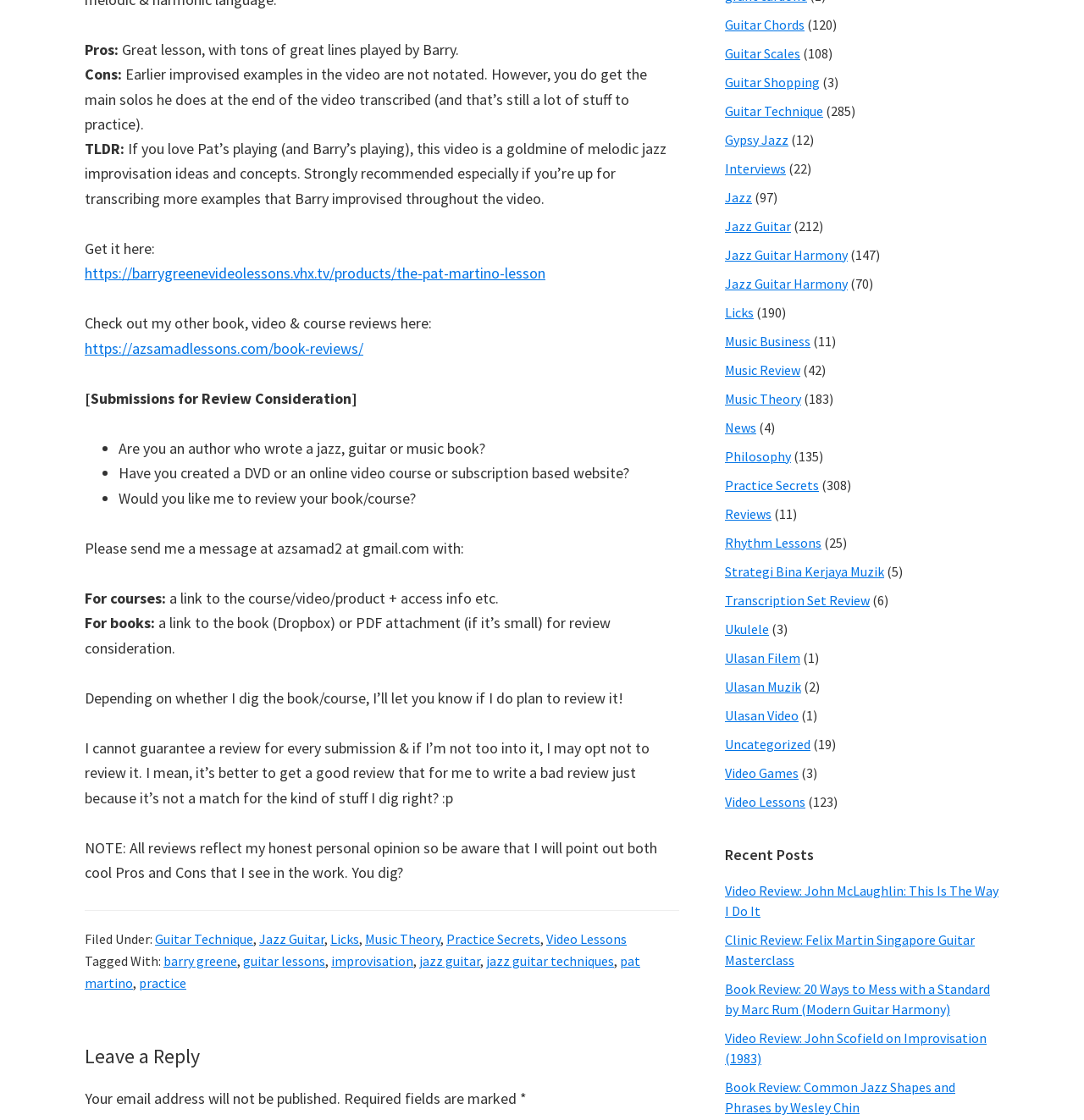Could you provide the bounding box coordinates for the portion of the screen to click to complete this instruction: "Click on the link to get the Pat Martino lesson"?

[0.078, 0.235, 0.503, 0.253]